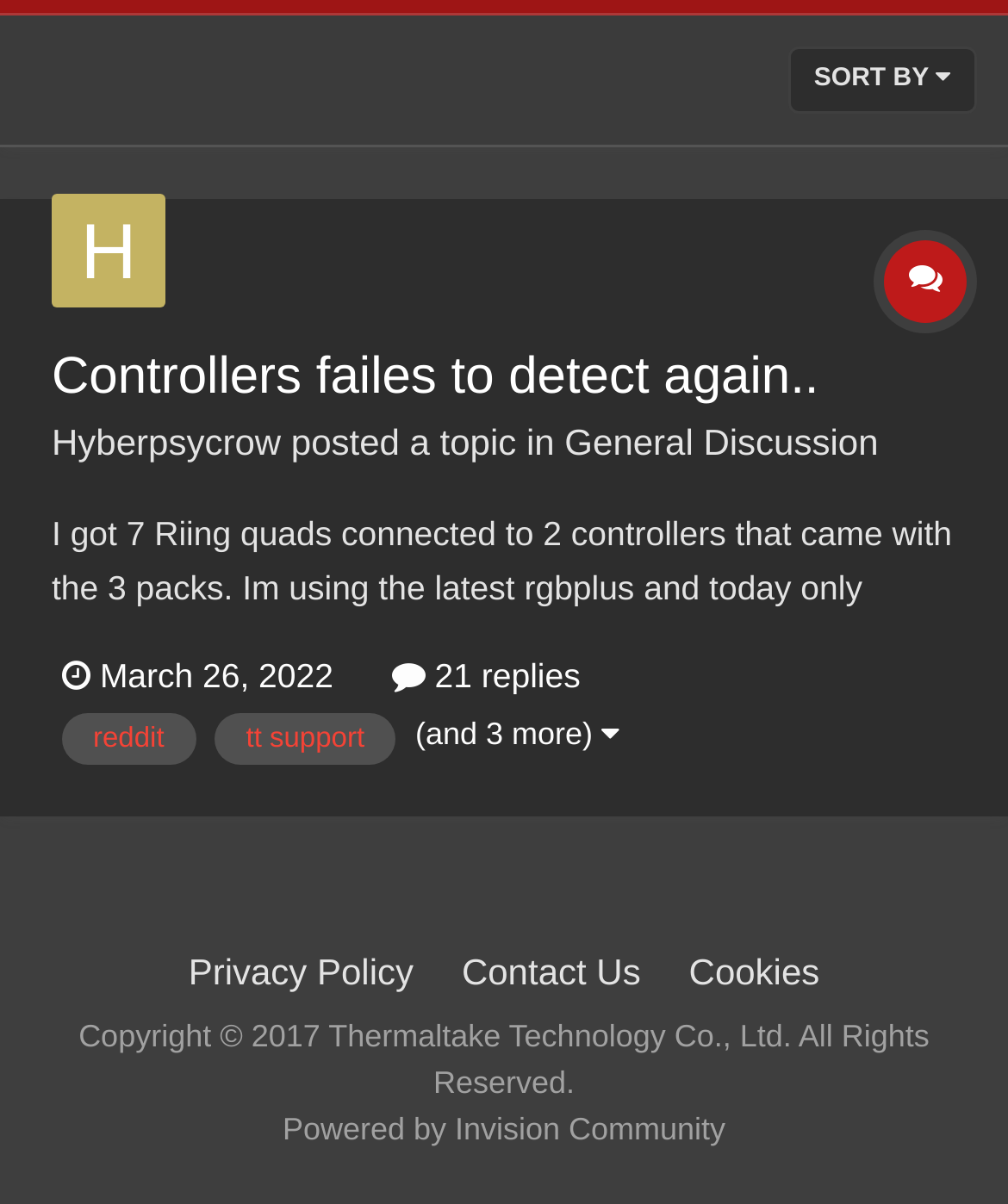Return the bounding box coordinates of the UI element that corresponds to this description: "Cookies". The coordinates must be given as four float numbers in the range of 0 and 1, [left, top, right, bottom].

[0.683, 0.789, 0.813, 0.824]